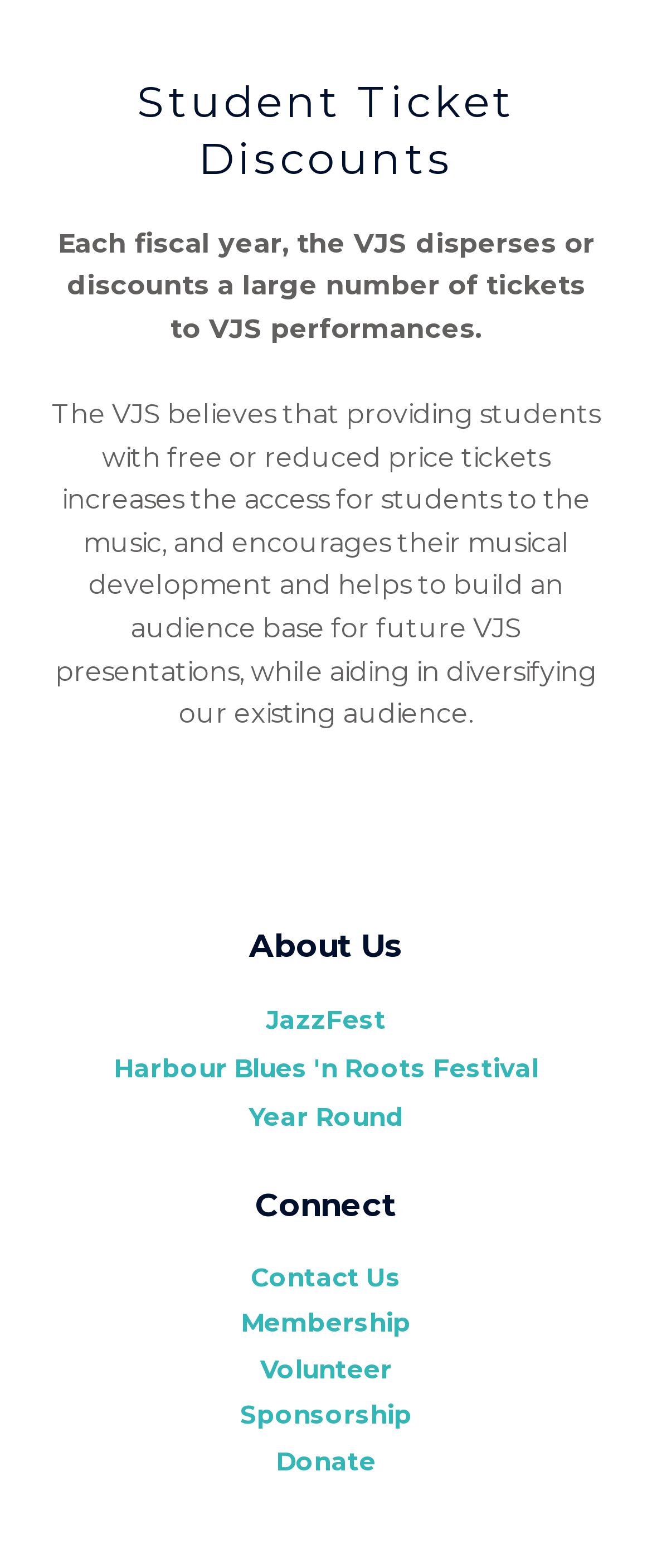How many sections are on the webpage?
Please answer the question with a single word or phrase, referencing the image.

3